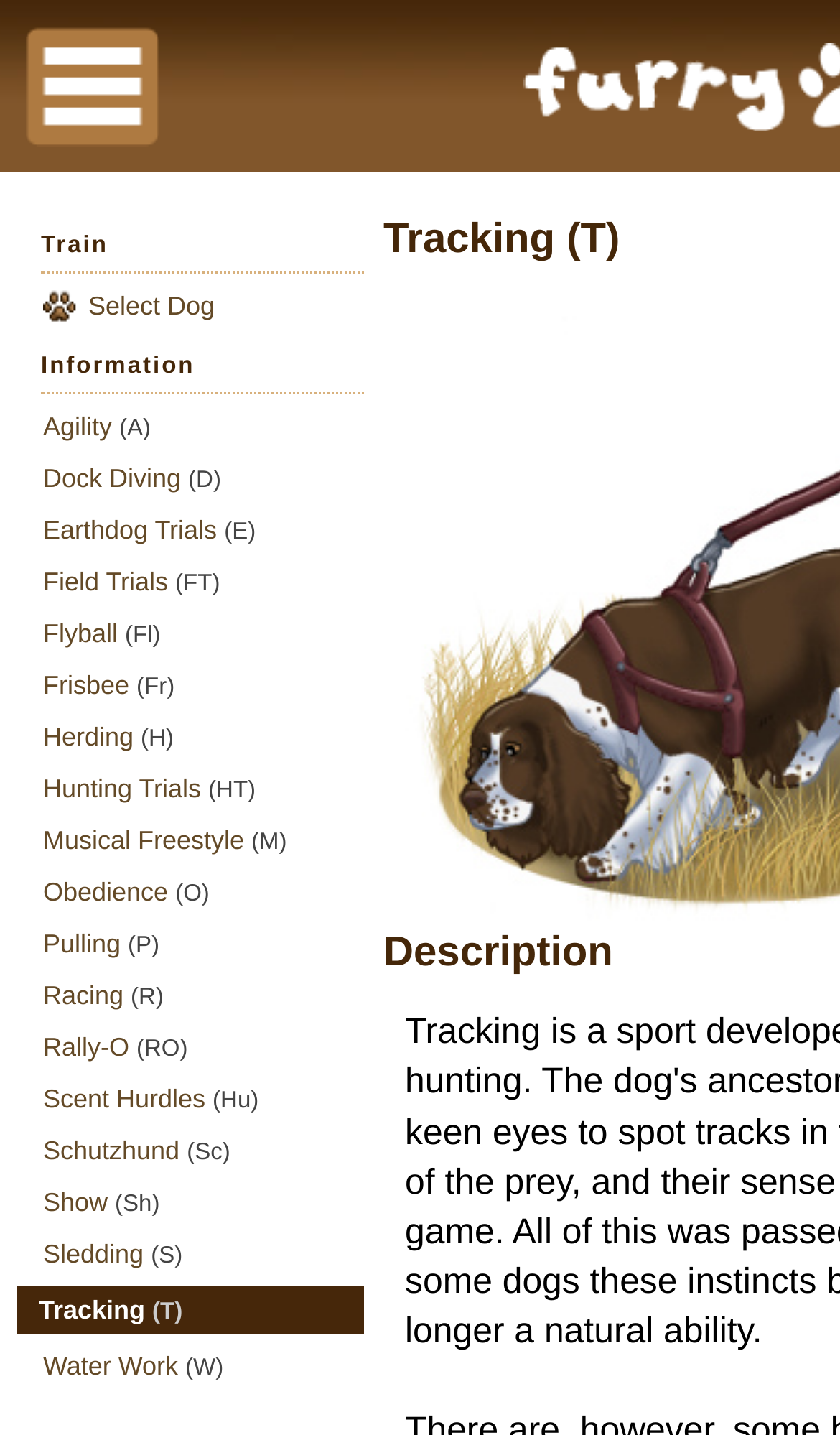Is there a menu option?
Please use the image to provide an in-depth answer to the question.

I found a link labeled 'Menu' at the top of the page, which suggests that there is a menu option available.